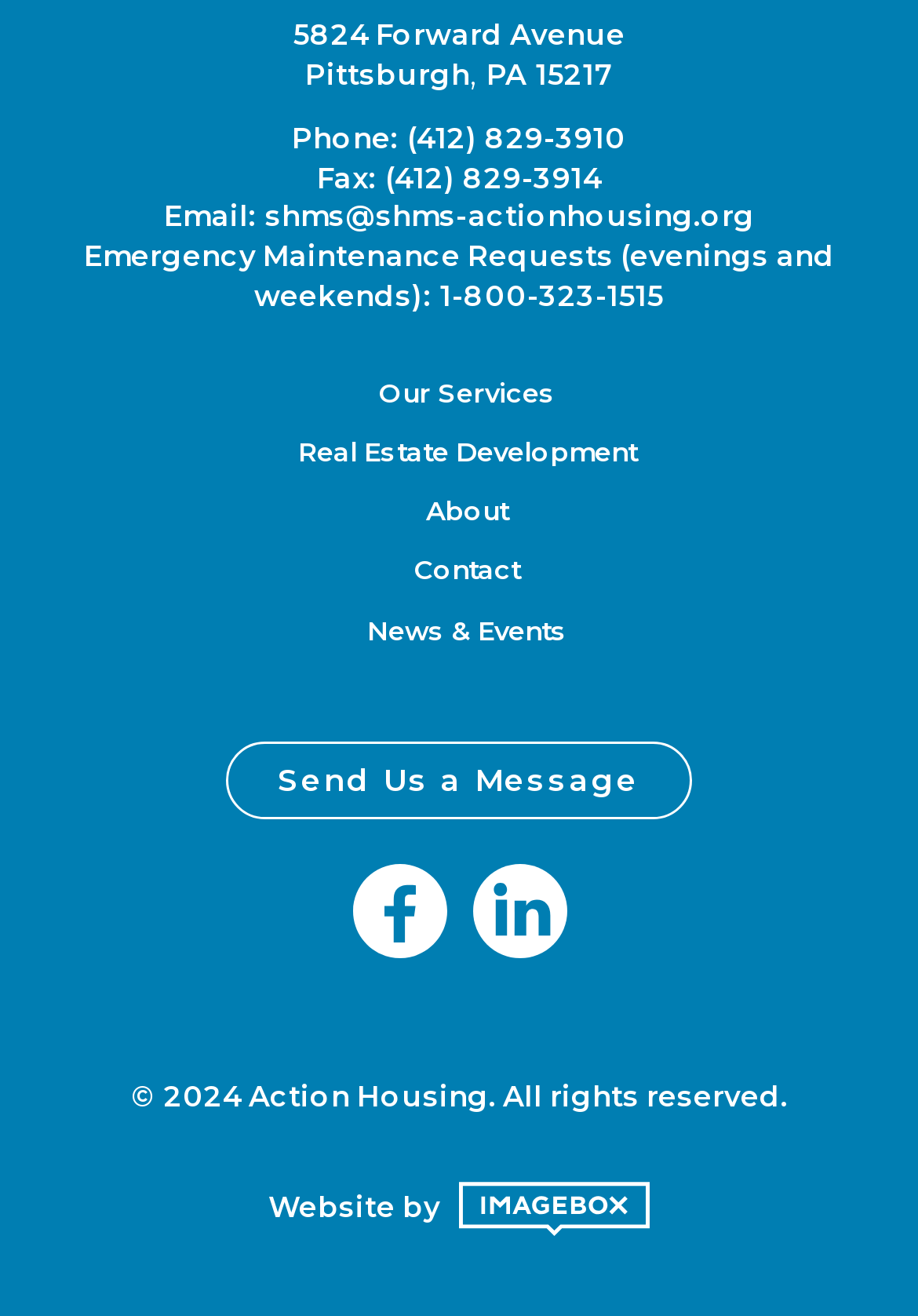Could you highlight the region that needs to be clicked to execute the instruction: "Check the Facebook link"?

[0.383, 0.648, 0.486, 0.737]